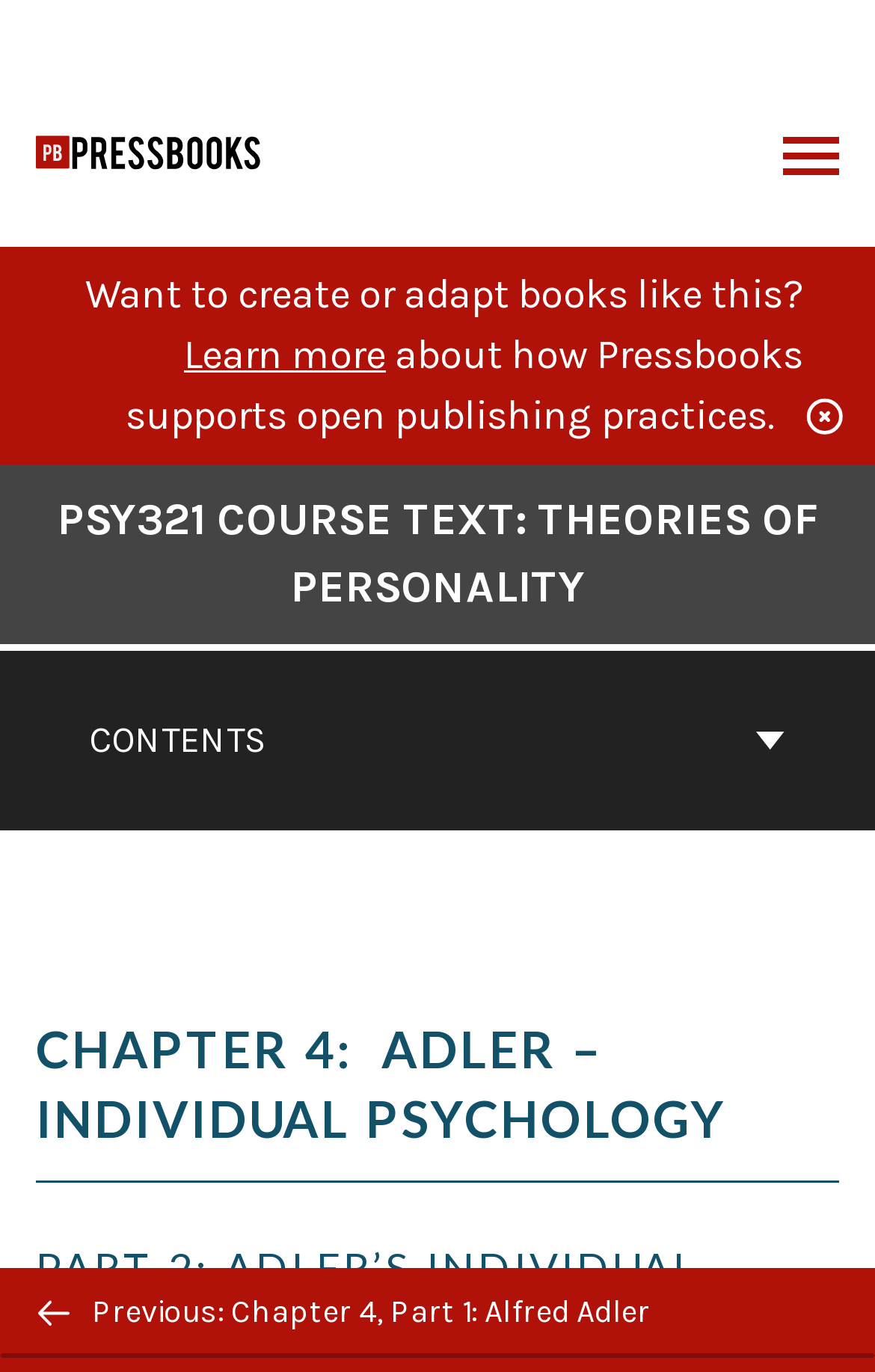Give a one-word or one-phrase response to the question: 
What is the logo above the 'Open Education at Bay Path University' link?

Pressbooks